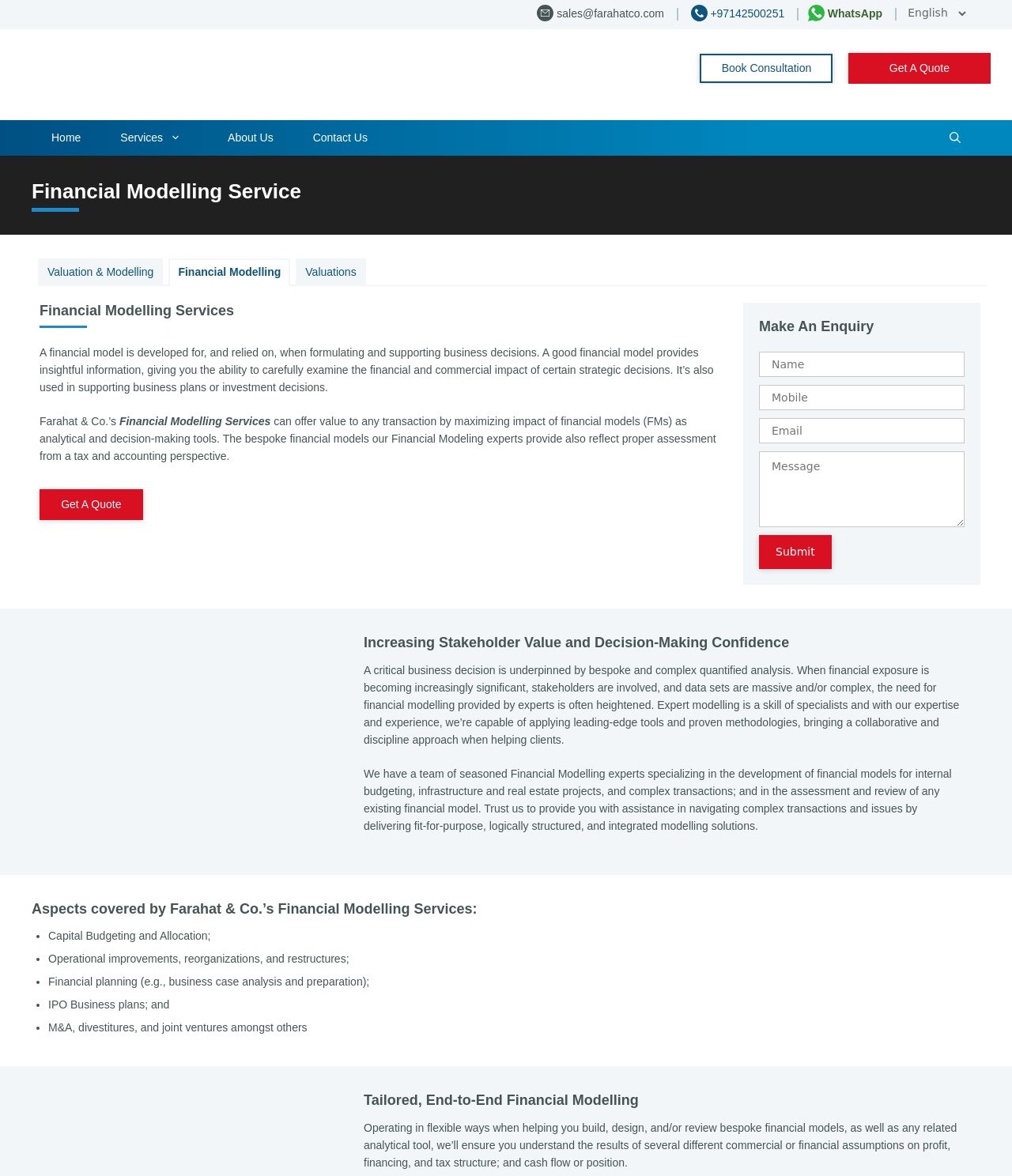Explain in detail what is displayed on the webpage.

The webpage is about Far Financial Modelling Services, which offers value to any dealings by increasing the impact of financial modeling as analytical and decision-making tools. 

At the top of the page, there is a banner with the title "Site" and a complementary section with two links, "Book Consultation" and "Get A Quote". Below this, there is a navigation menu with links to "Home", "Services", and various sub-services such as "Audit & Assurance", "Accounting", "Corporate Tax in UAE", "Tax", "Excise Tax UAE", "Value Added Tax", "Liquidation / Insolvency", and "Trademarks". Each of these sub-services has multiple links to more specific services.

On the right side of the page, there are three links with accompanying images: "sales@farahatco.com", "+97142500251", and "WhatsApp". Below these, there is a combobox with no label.

The overall layout of the page is organized, with clear headings and concise text. The various sections and links are arranged in a logical and easy-to-follow manner, making it simple for users to navigate and find the information they need.